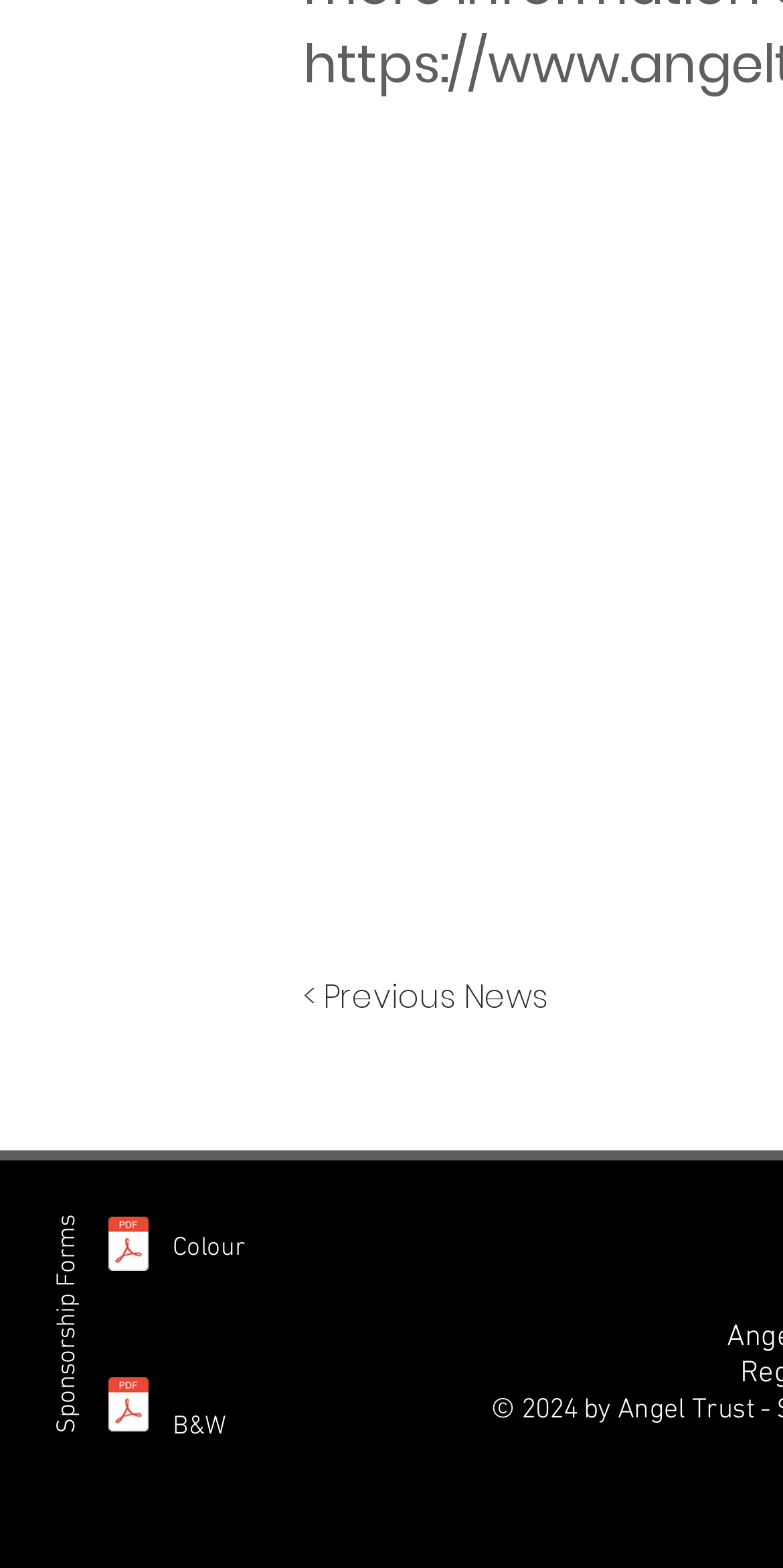Bounding box coordinates are specified in the format (top-left x, top-left y, bottom-right x, bottom-right y). All values are floating point numbers bounded between 0 and 1. Please provide the bounding box coordinate of the region this sentence describes: title="Sponsorship Form - Full ColourV4.pdf"

[0.126, 0.774, 0.203, 0.818]